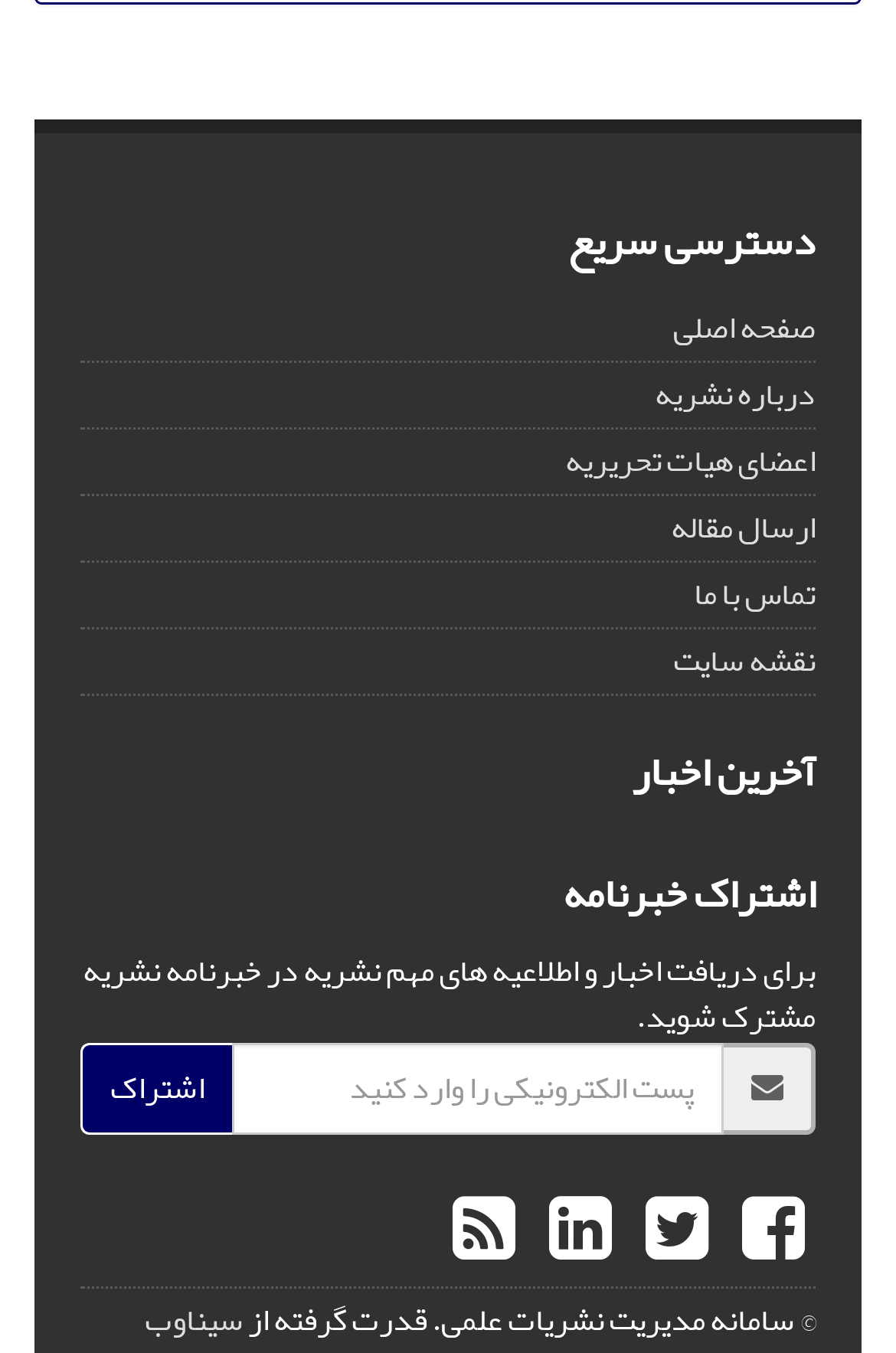Given the element description: "title="Linkedin"", predict the bounding box coordinates of the UI element it refers to, using four float numbers between 0 and 1, i.e., [left, top, right, bottom].

[0.587, 0.849, 0.695, 0.971]